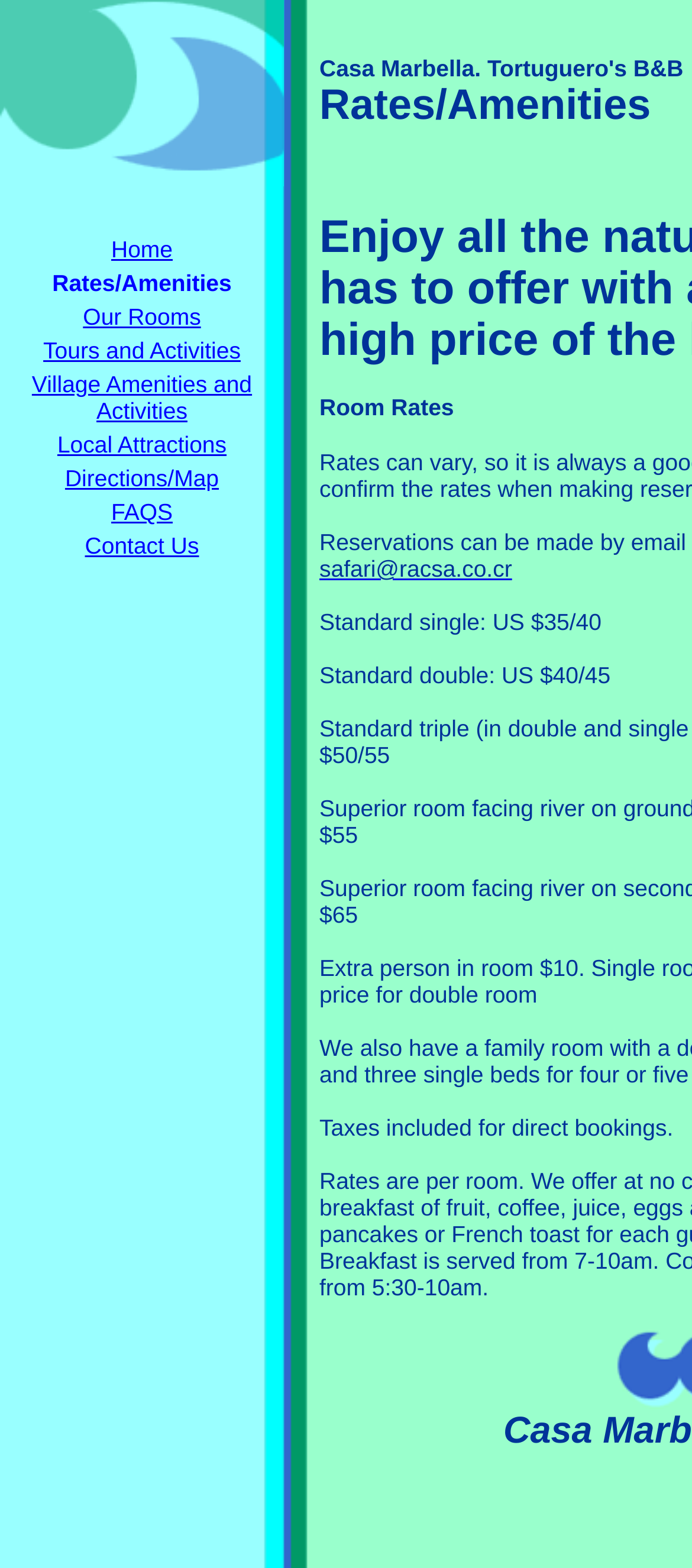Pinpoint the bounding box coordinates for the area that should be clicked to perform the following instruction: "Click on Home".

[0.161, 0.151, 0.25, 0.167]